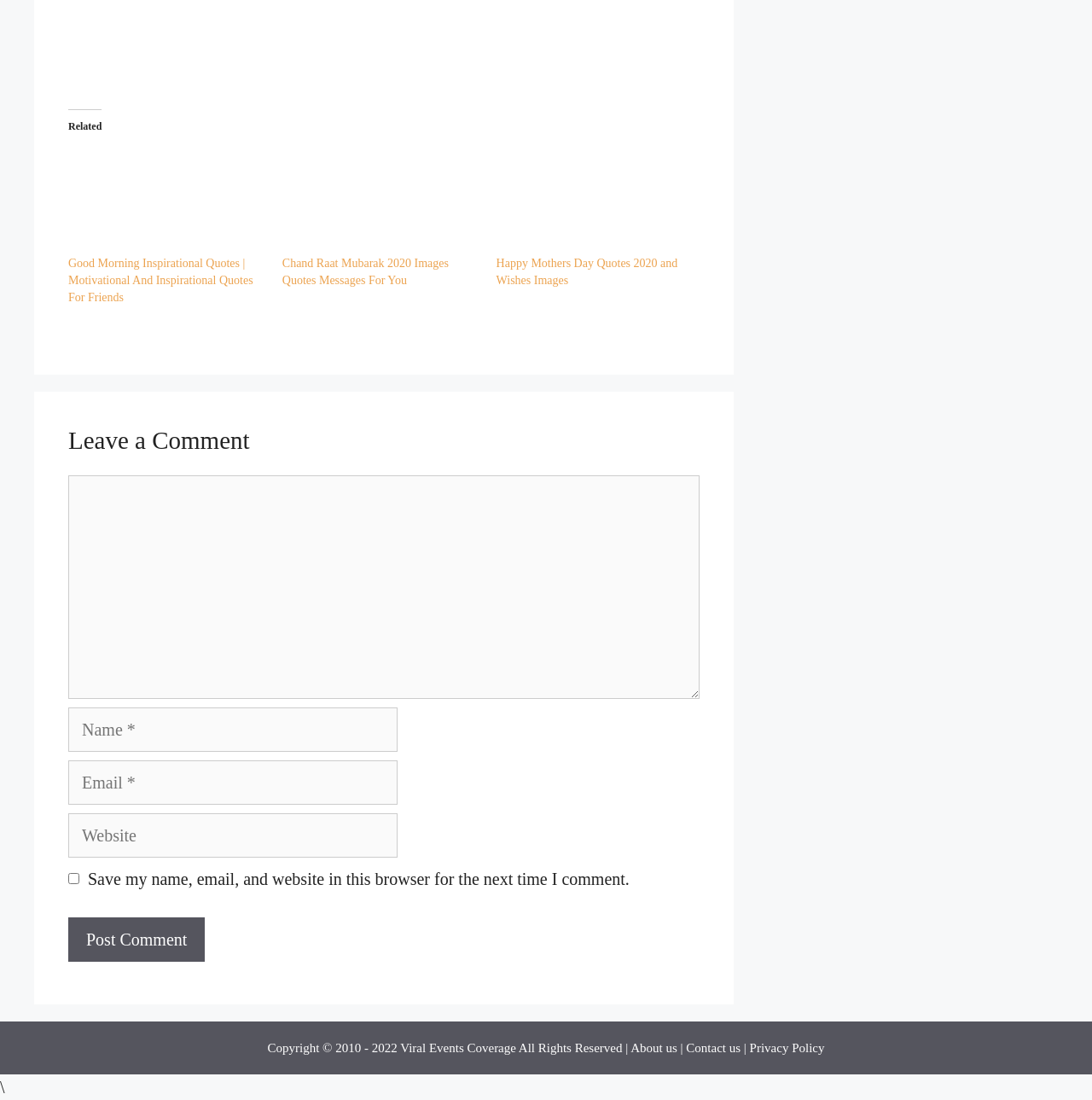Find the bounding box coordinates for the element that must be clicked to complete the instruction: "Leave a comment". The coordinates should be four float numbers between 0 and 1, indicated as [left, top, right, bottom].

[0.062, 0.387, 0.641, 0.417]